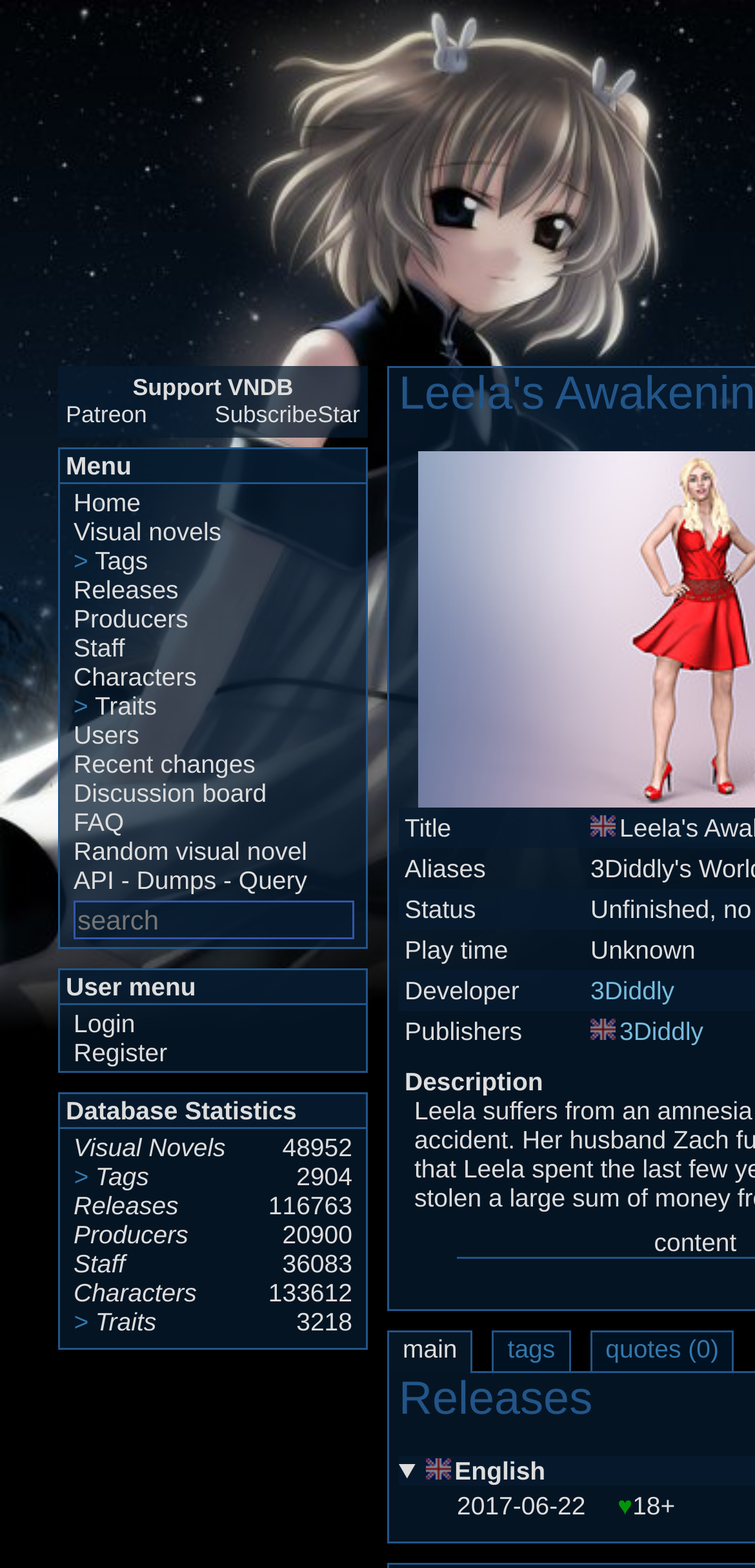Identify the bounding box coordinates of the part that should be clicked to carry out this instruction: "Search for a visual novel".

[0.097, 0.574, 0.469, 0.599]